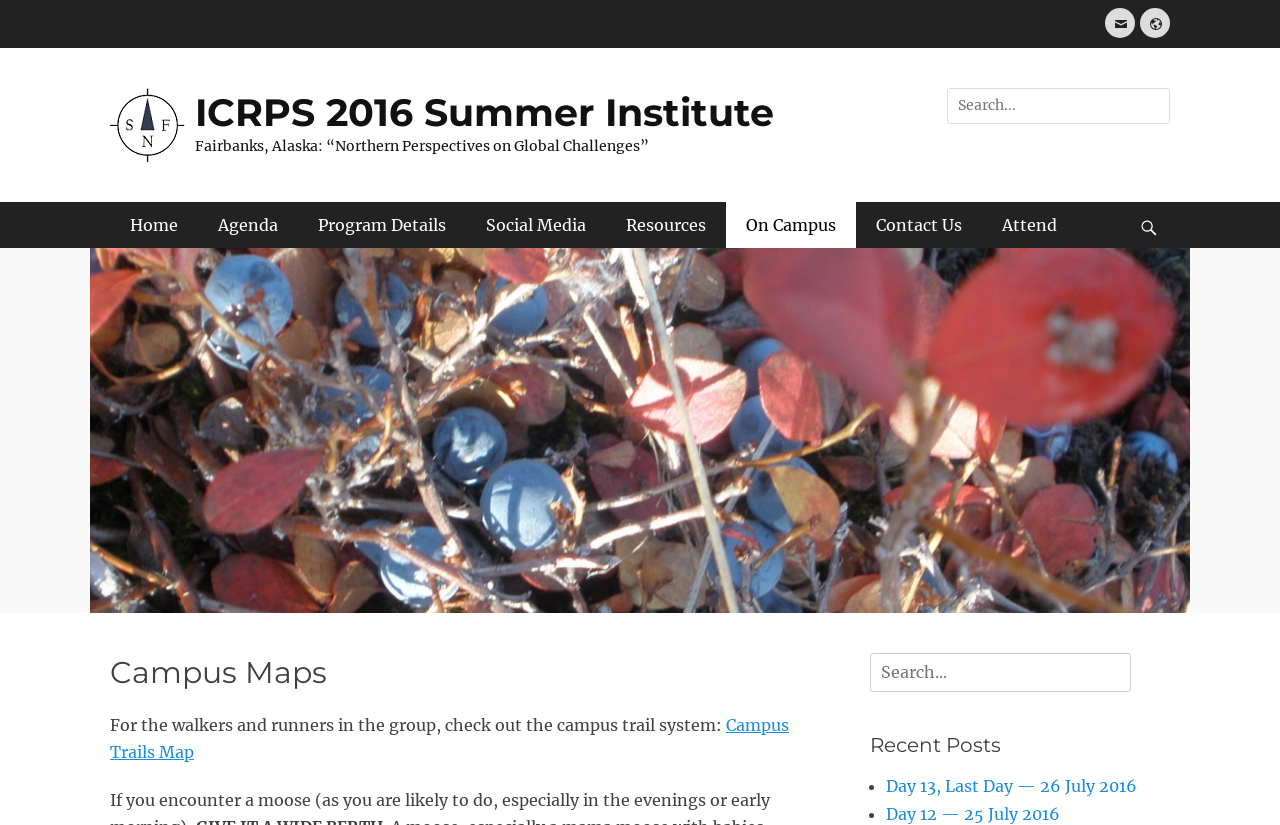Identify the bounding box coordinates of the clickable region to carry out the given instruction: "View campus maps".

[0.086, 0.792, 0.617, 0.839]